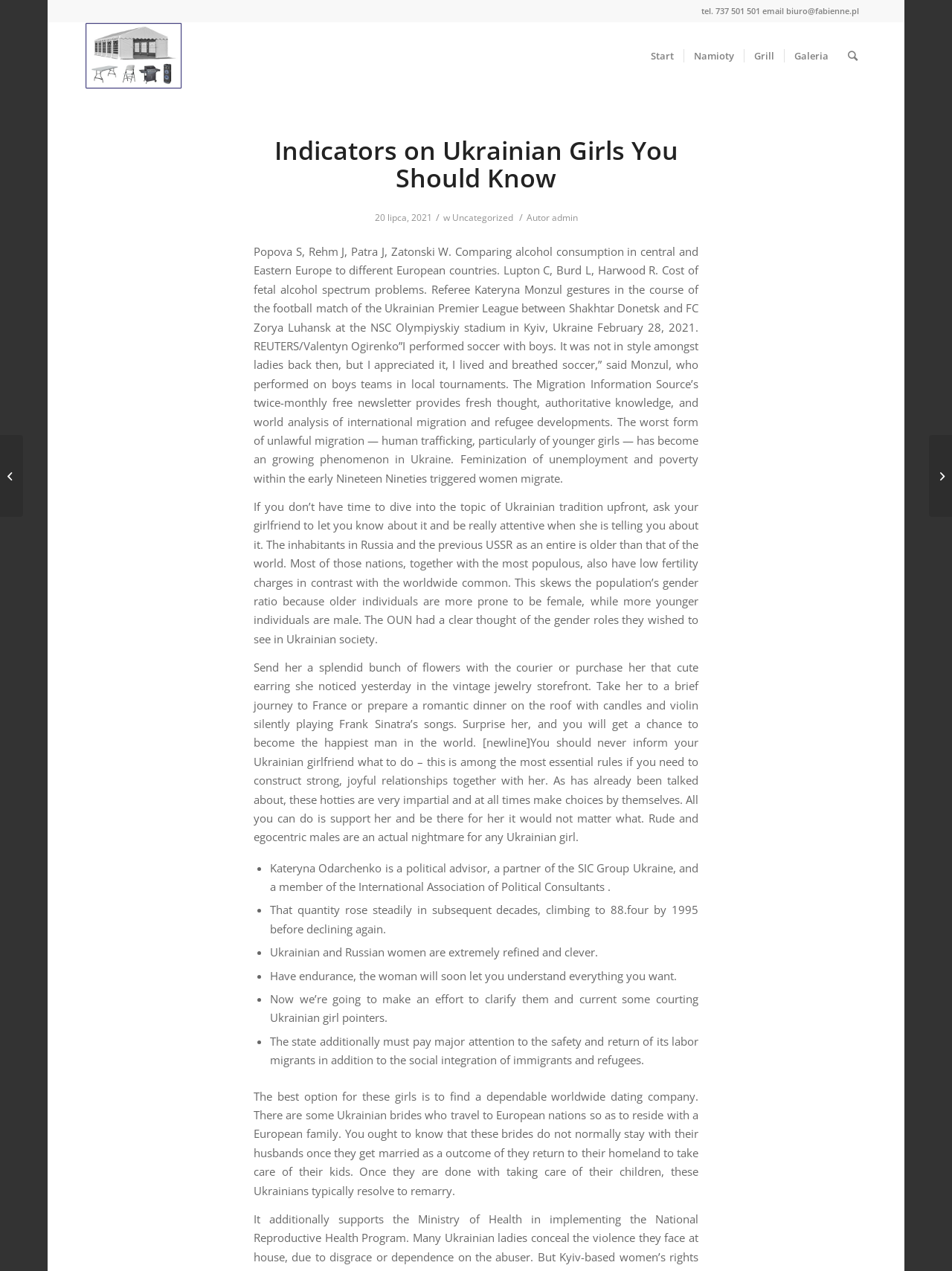What is the phone number mentioned on the webpage?
Examine the webpage screenshot and provide an in-depth answer to the question.

The phone number is mentioned at the top of the webpage, in the static text element 'tel. 737 501 501 email biuro@fabienne.pl'.